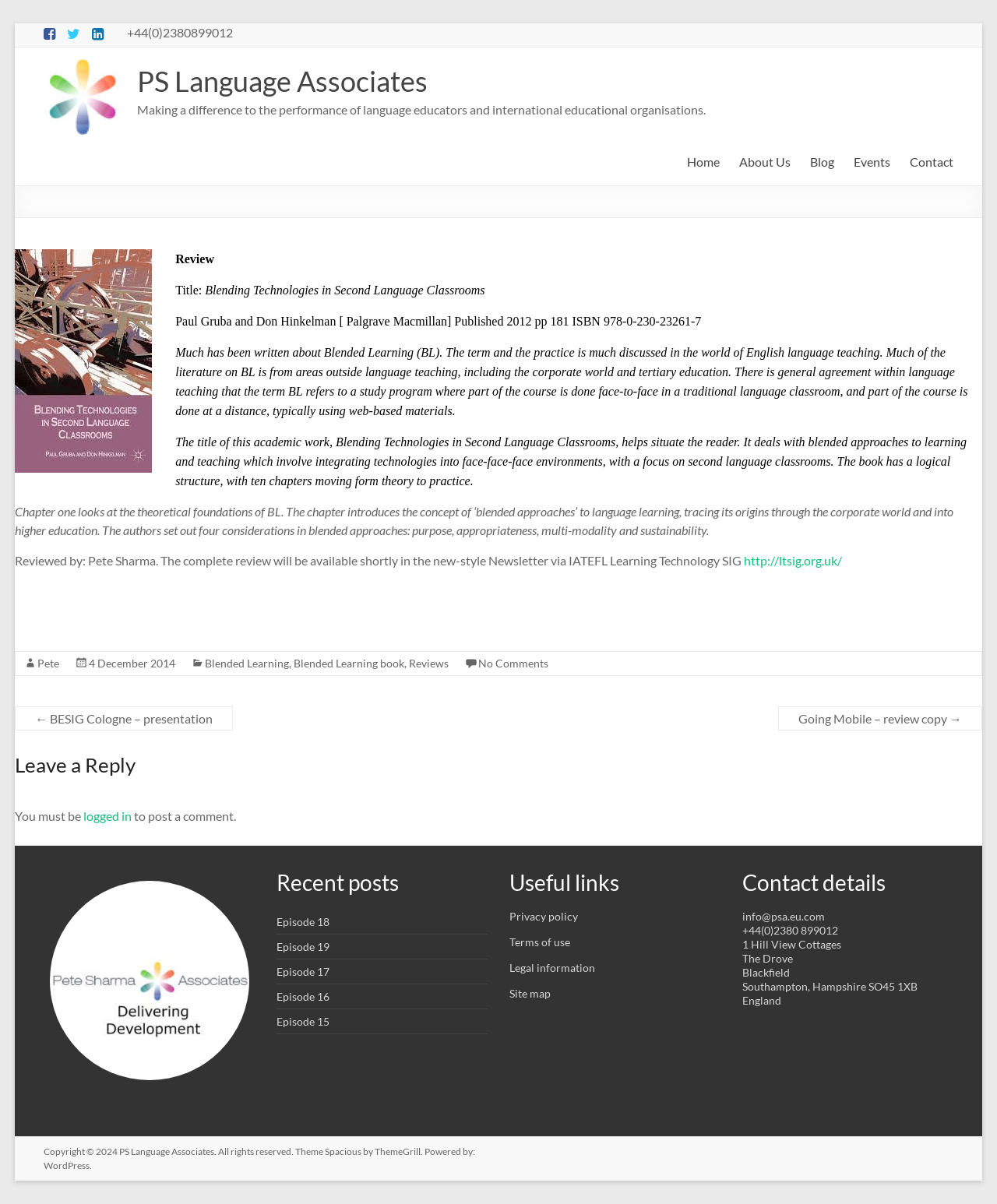Who wrote the review of the book?
Refer to the image and answer the question using a single word or phrase.

Pete Sharma